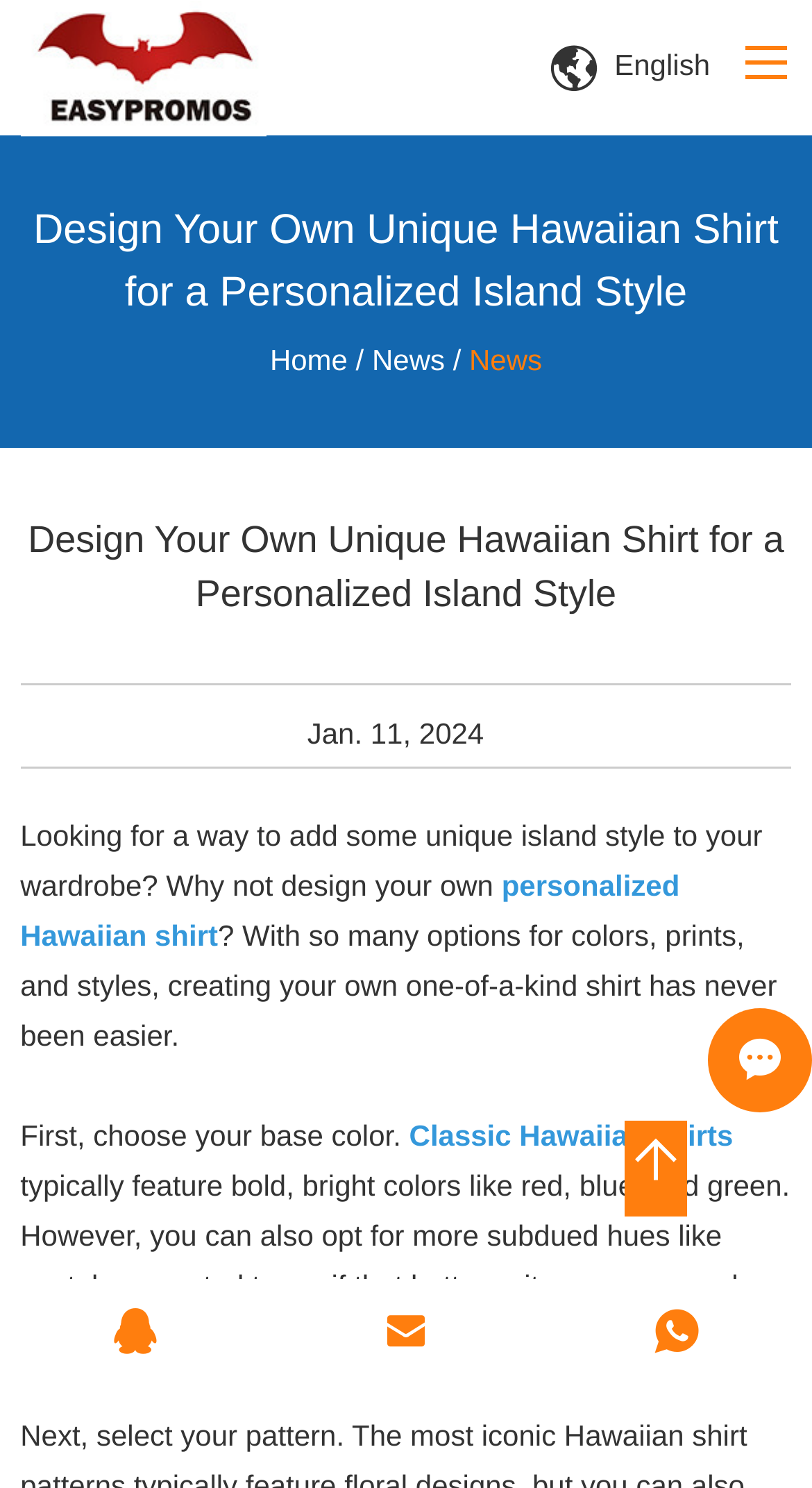What is the first step in designing a Hawaiian shirt?
From the image, respond with a single word or phrase.

Choose base color